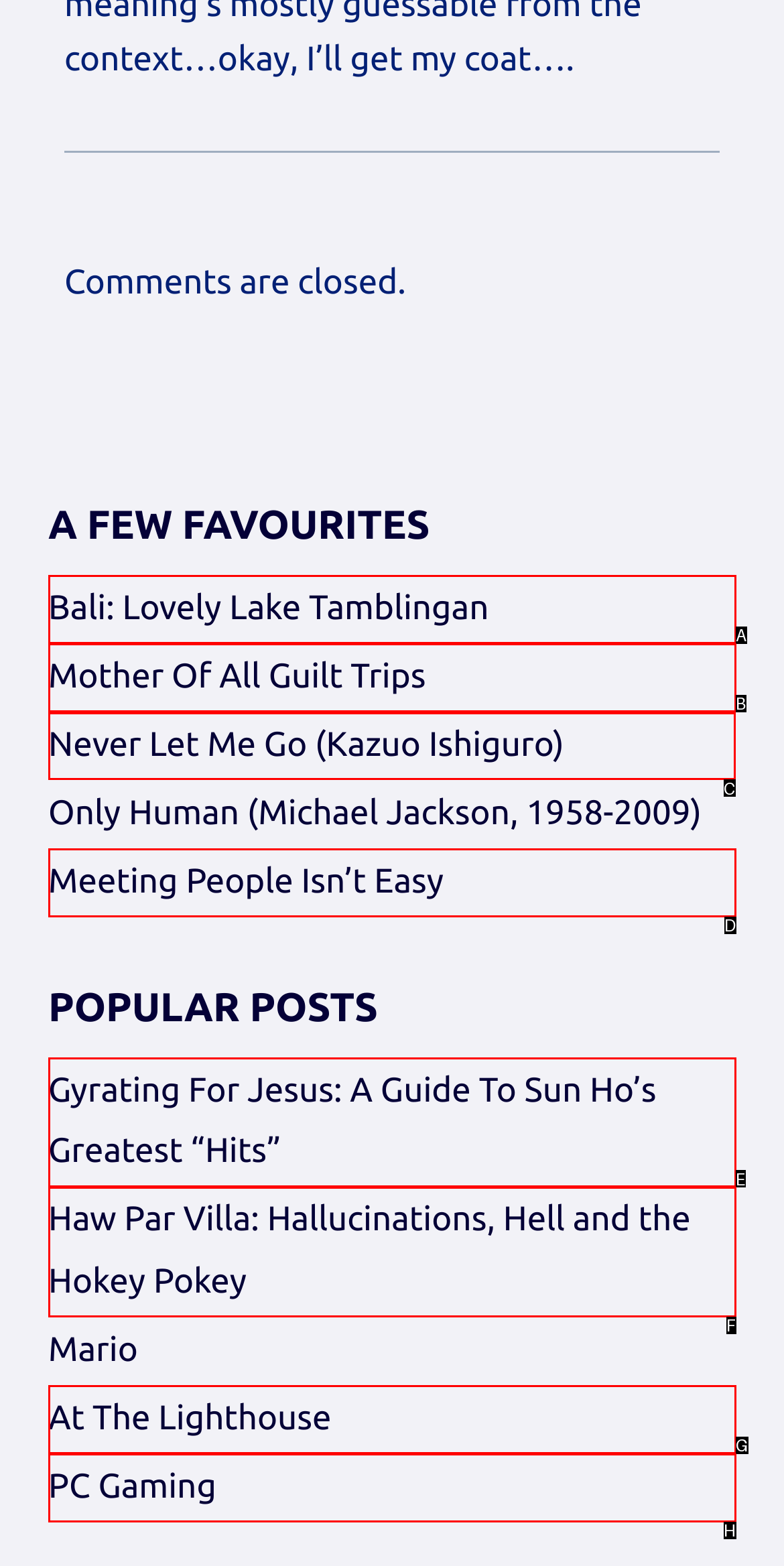For the given instruction: view Never Let Me Go book review, determine which boxed UI element should be clicked. Answer with the letter of the corresponding option directly.

C